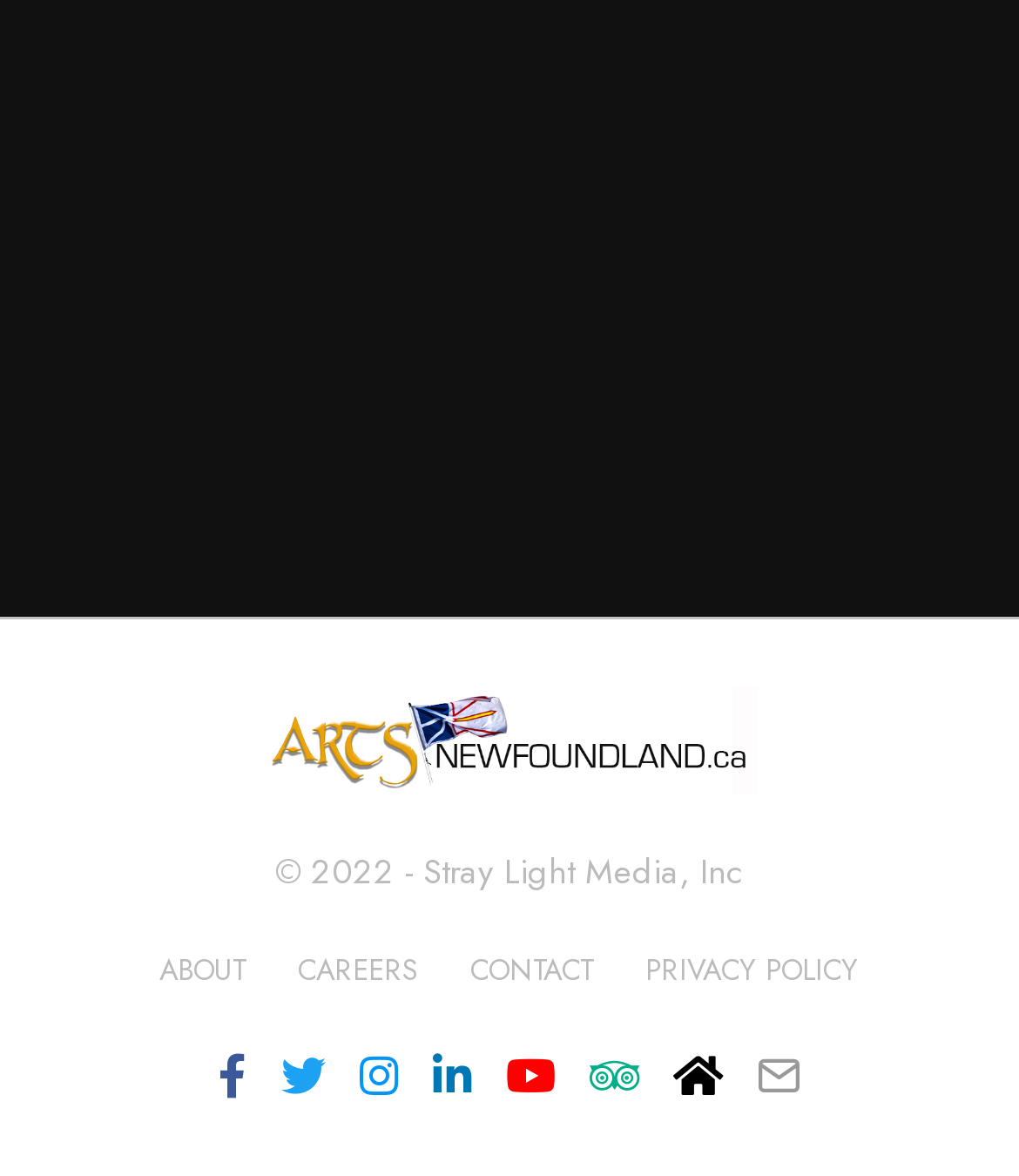What is the company name?
Using the image as a reference, answer the question with a short word or phrase.

Stray Light Media, Inc